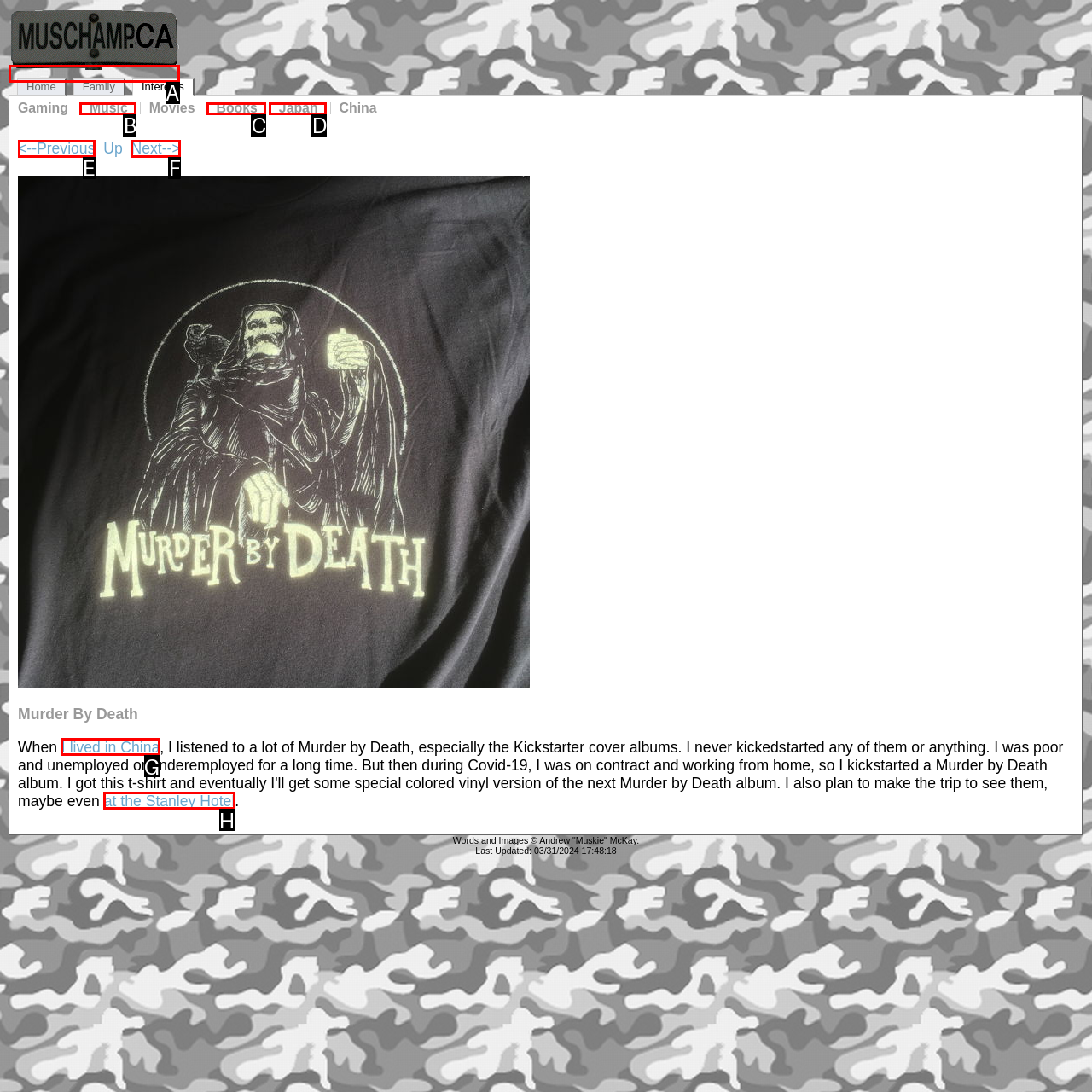Identify the option that corresponds to the given description: parent_node: Home. Reply with the letter of the chosen option directly.

A